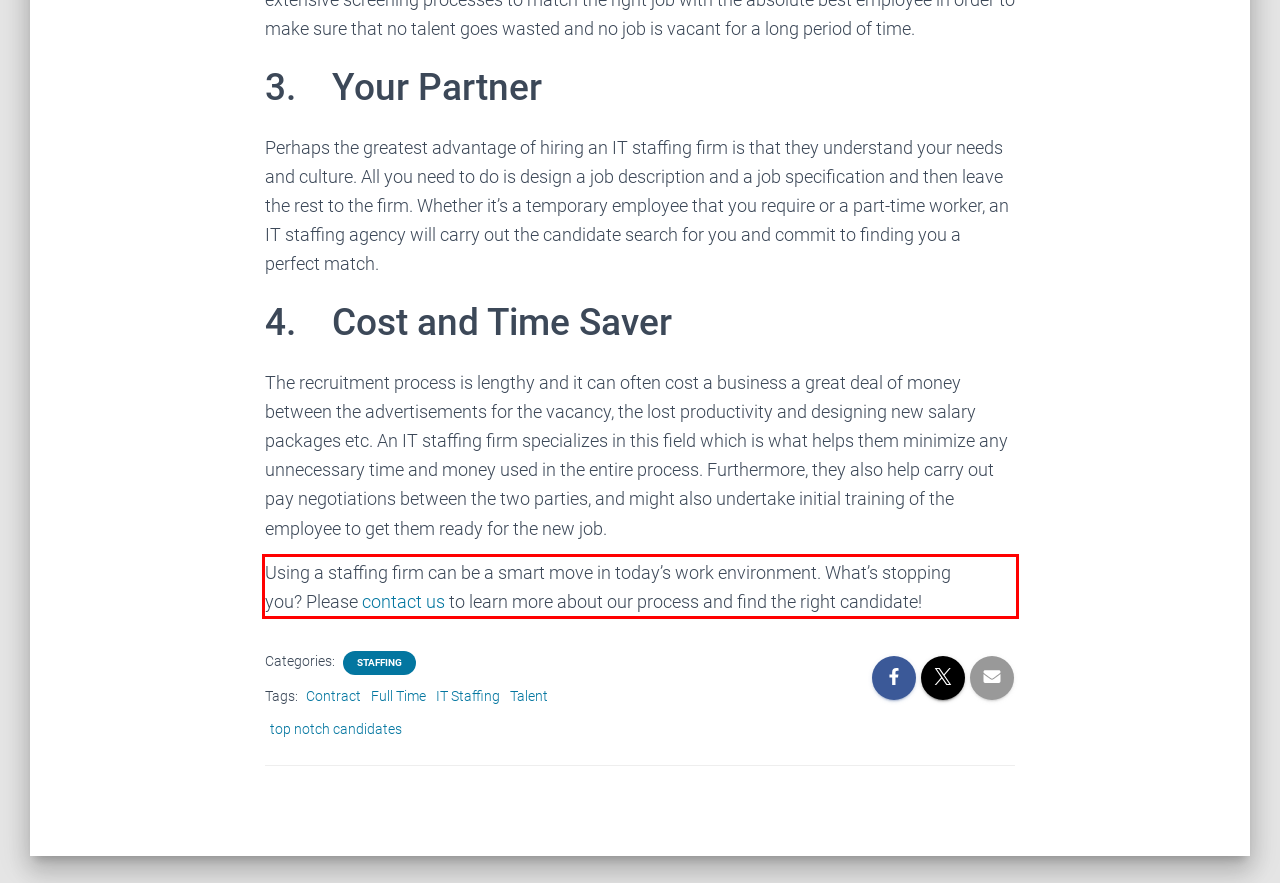Within the screenshot of a webpage, identify the red bounding box and perform OCR to capture the text content it contains.

Using a staffing firm can be a smart move in today’s work environment. What’s stopping you? Please contact us to learn more about our process and find the right candidate!